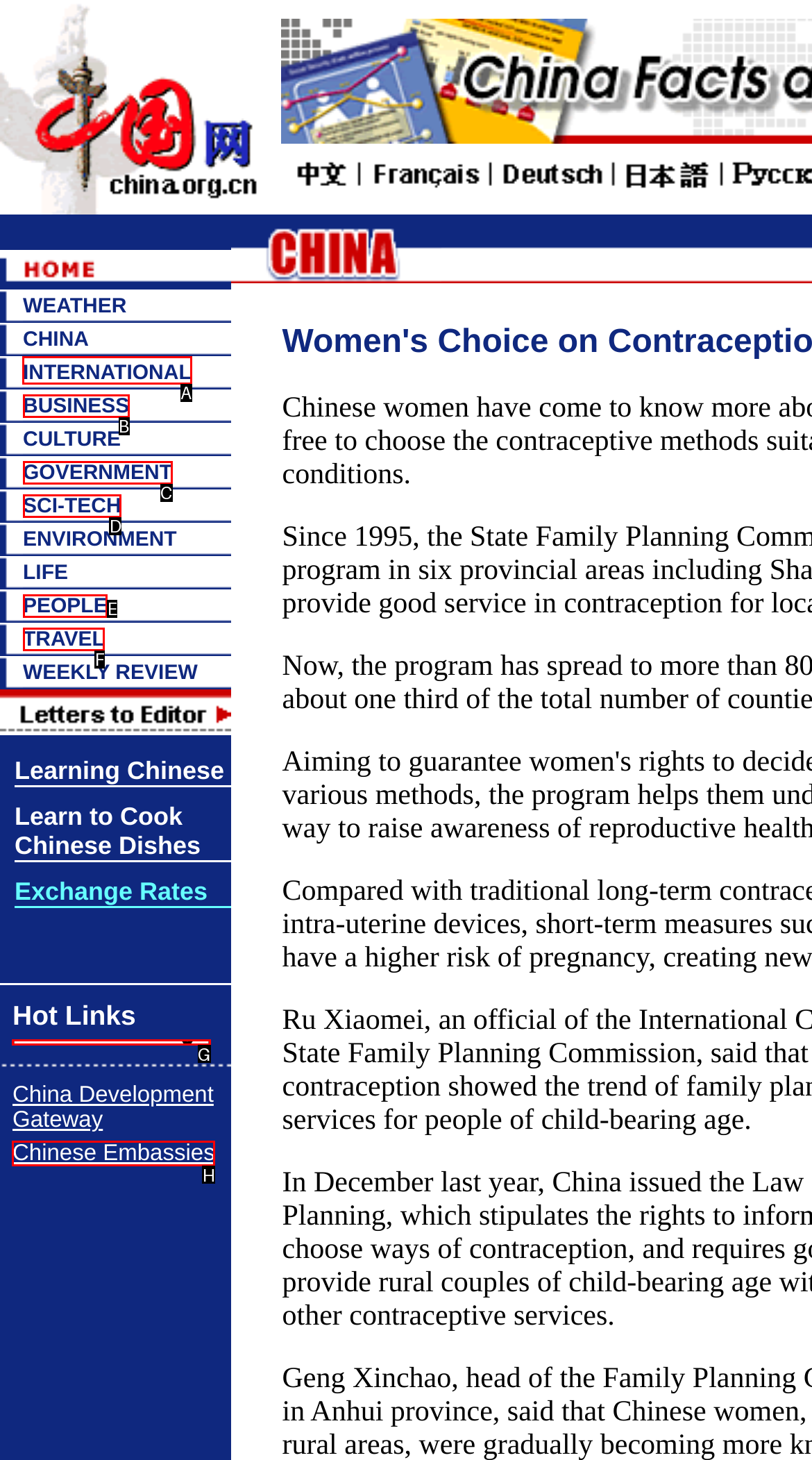Identify the HTML element I need to click to complete this task: Click on INTERNATIONAL Provide the option's letter from the available choices.

A